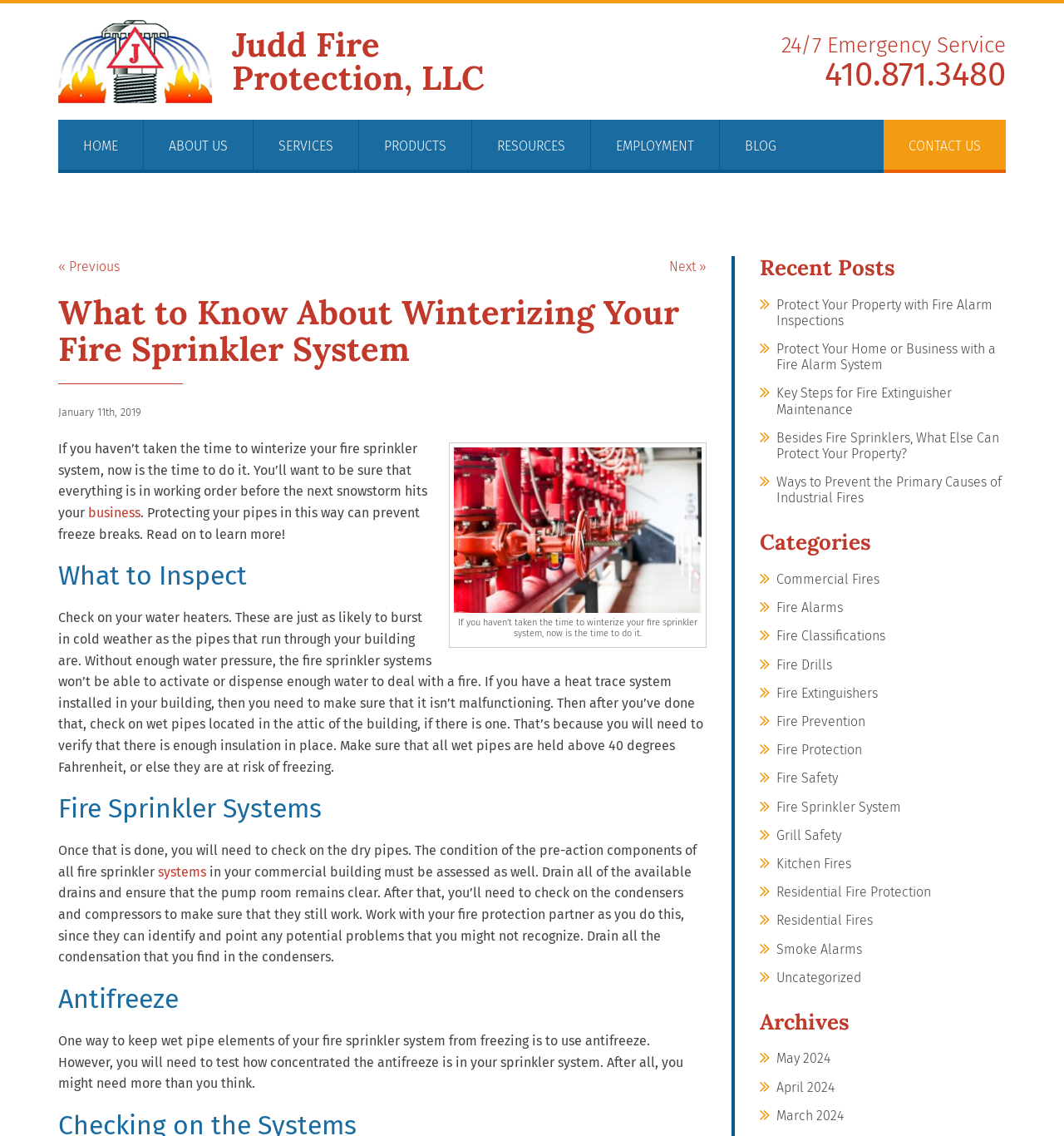Give a comprehensive overview of the webpage, including key elements.

This webpage is about winterizing fire sprinkler systems, specifically providing guidance on how to do it. At the top left corner, there is a logo of Judd Fire Protection, accompanied by a link to the company's homepage. Next to the logo, there is a phone number and a link to the company's 24/7 emergency service.

The main content of the webpage is divided into sections, starting with a heading "What to Know About Winterizing Your Fire Sprinkler System" followed by a brief introduction to the importance of winterizing fire sprinkler systems. Below the introduction, there is an image related to the topic.

The next section is titled "What to Inspect" and provides a list of items to check, including water heaters, heat trace systems, and wet pipes in the attic. This section is followed by "Fire Sprinkler Systems" which discusses the importance of checking dry pipes, pre-action components, and condensers.

The "Antifreeze" section explains how to use antifreeze to prevent wet pipe elements from freezing. The webpage also features a "Recent Posts" section with links to other articles related to fire safety and protection.

On the right side of the webpage, there are links to various categories, including "Commercial Fires", "Fire Alarms", "Fire Classifications", and more. Below the categories, there is an "Archives" section with links to articles from previous months.

Overall, the webpage is informative and provides guidance on winterizing fire sprinkler systems, with a focus on the importance of inspecting and maintaining these systems to prevent damage and ensure fire safety.